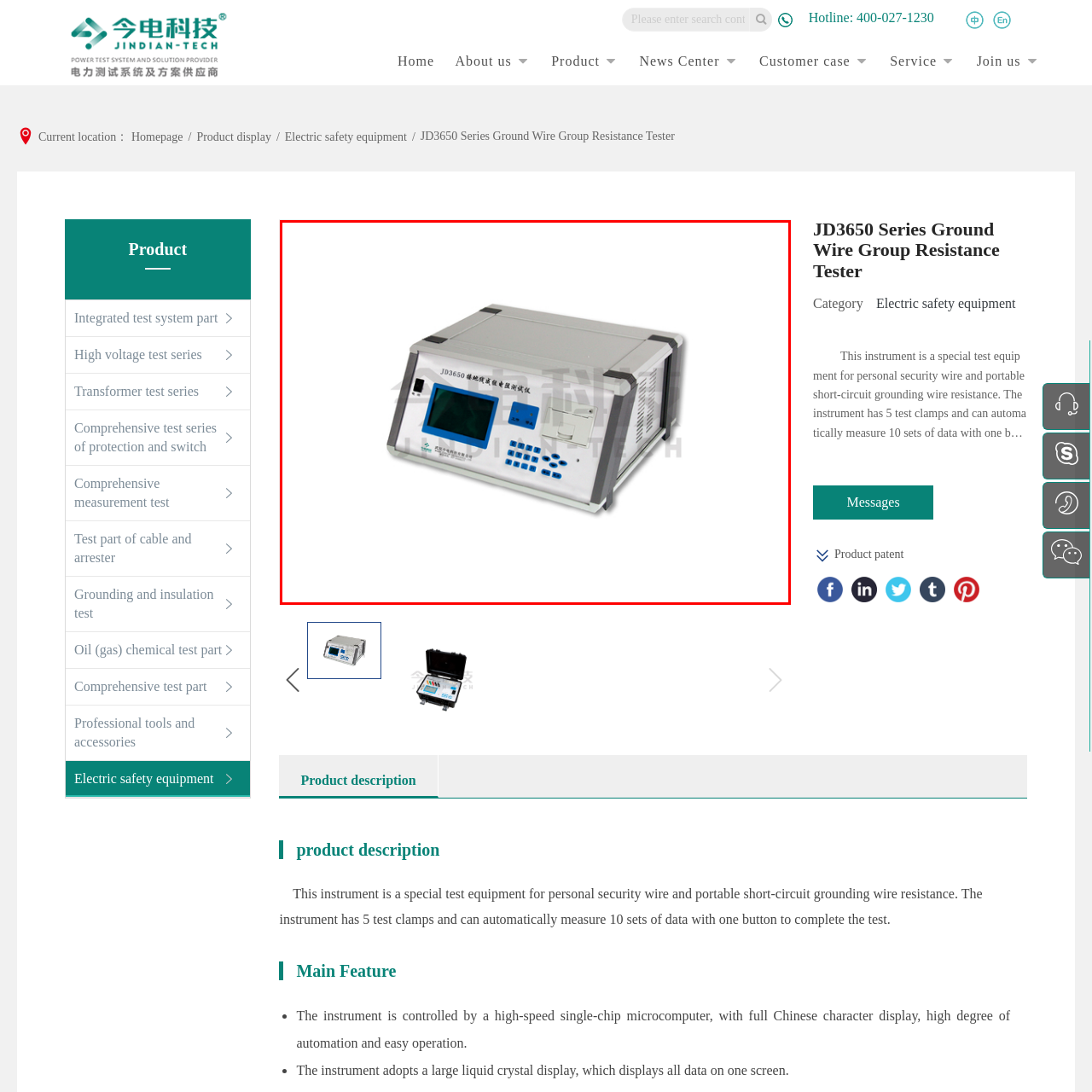Observe the image area highlighted by the pink border and answer the ensuing question in detail, using the visual cues: 
What type of display does the tester feature?

The caption describes the tester as having a prominent digital display, which suggests that it features a digital screen that shows the test results and other relevant information.